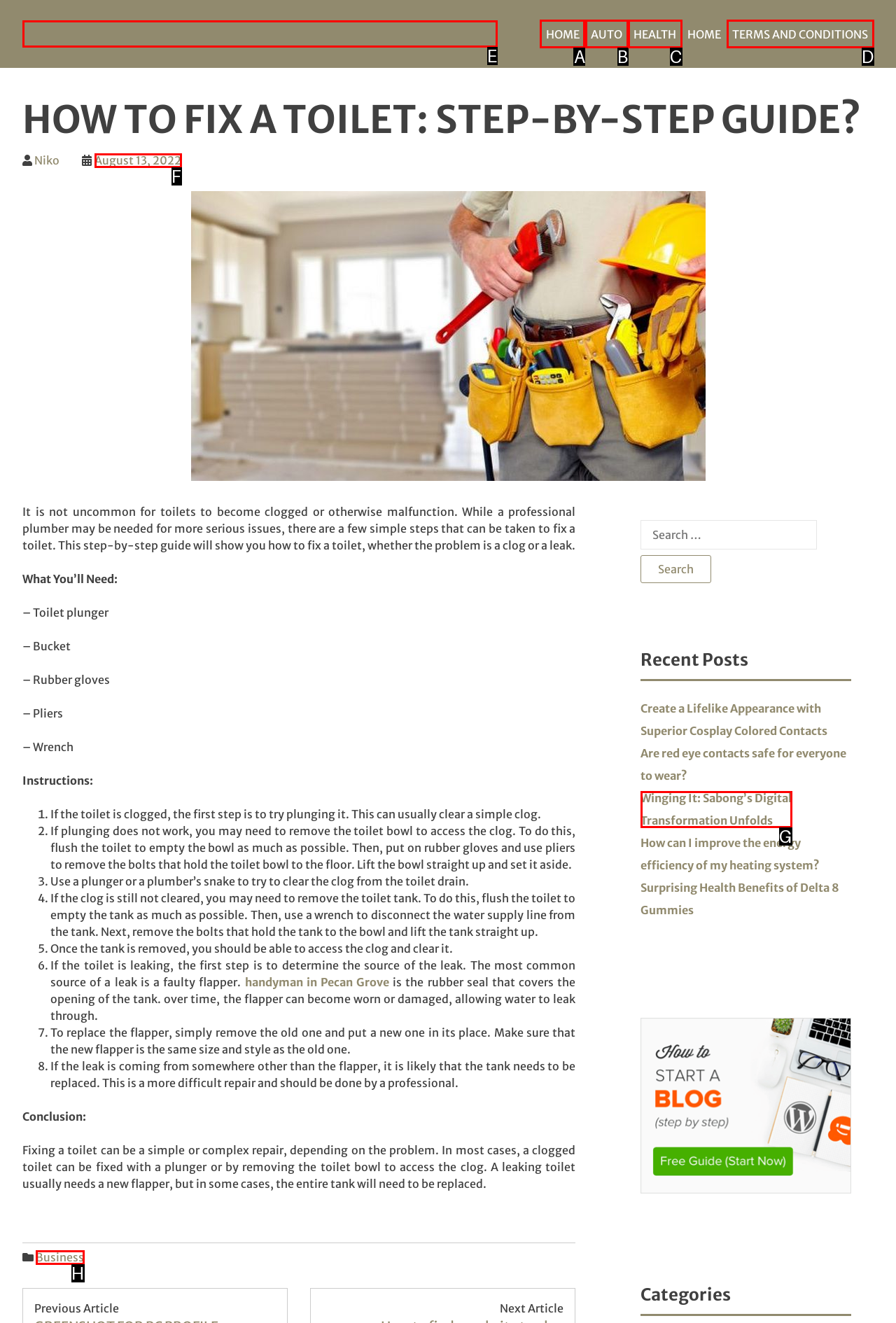From the given choices, which option should you click to complete this task: Click on the 'HOME' link? Answer with the letter of the correct option.

A